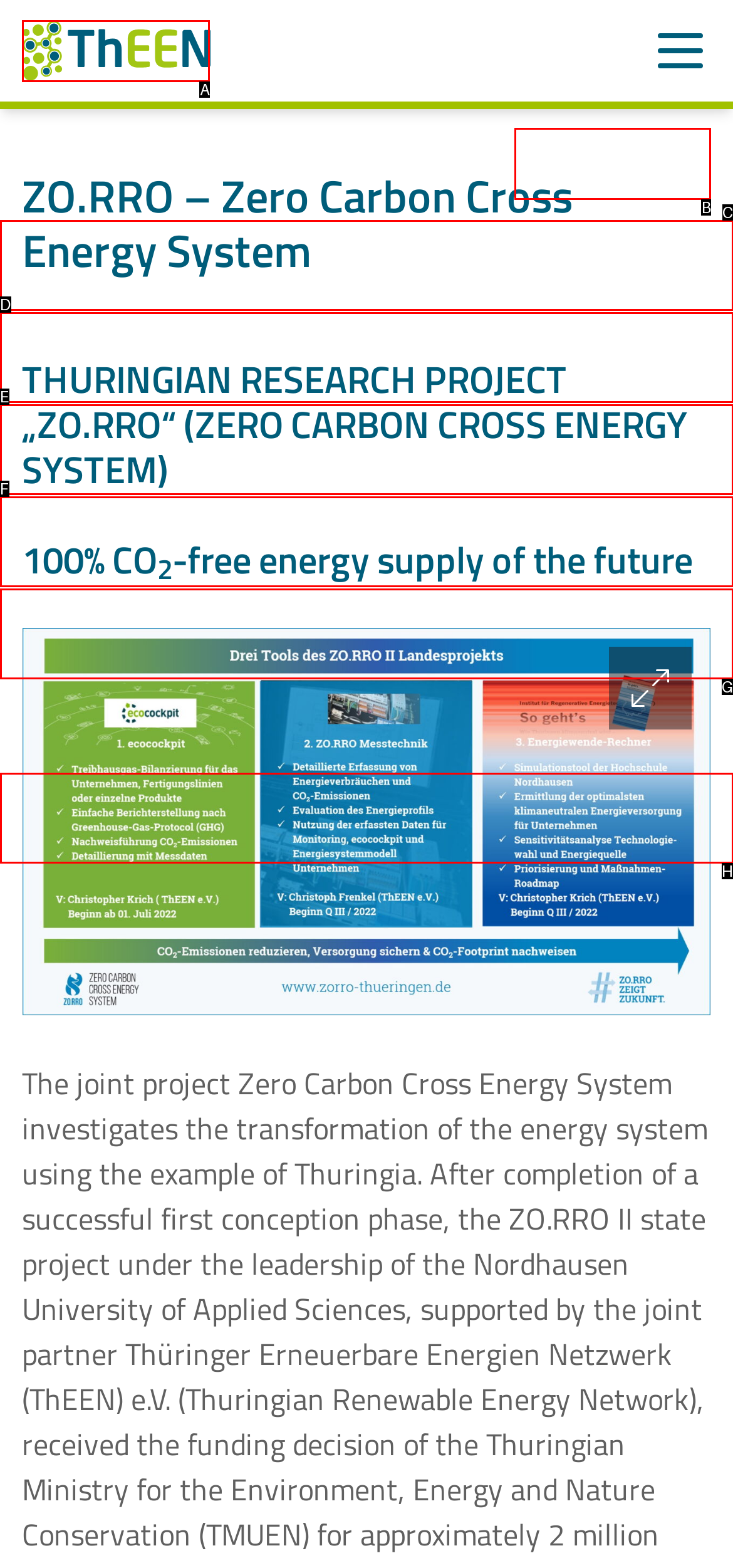For the instruction: Click the logo of ThEEN e.V., determine the appropriate UI element to click from the given options. Respond with the letter corresponding to the correct choice.

A